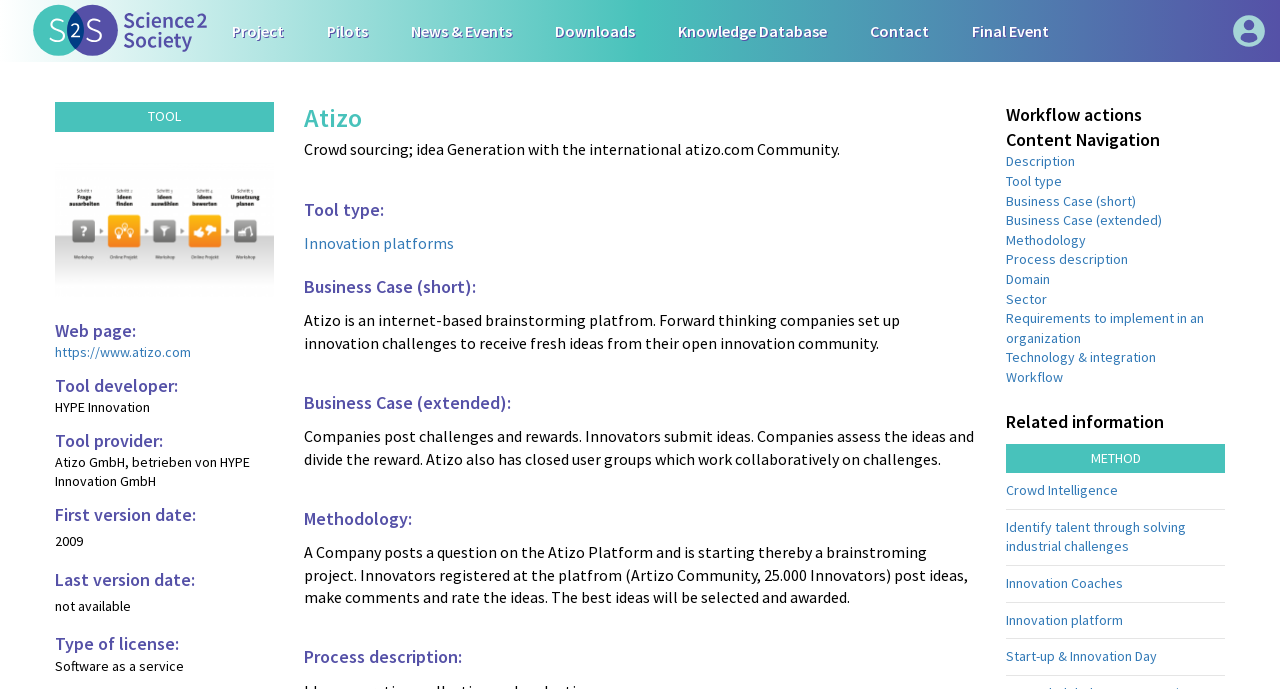Locate the bounding box coordinates of the region to be clicked to comply with the following instruction: "Learn more about the business case". The coordinates must be four float numbers between 0 and 1, in the form [left, top, right, bottom].

[0.786, 0.278, 0.888, 0.304]